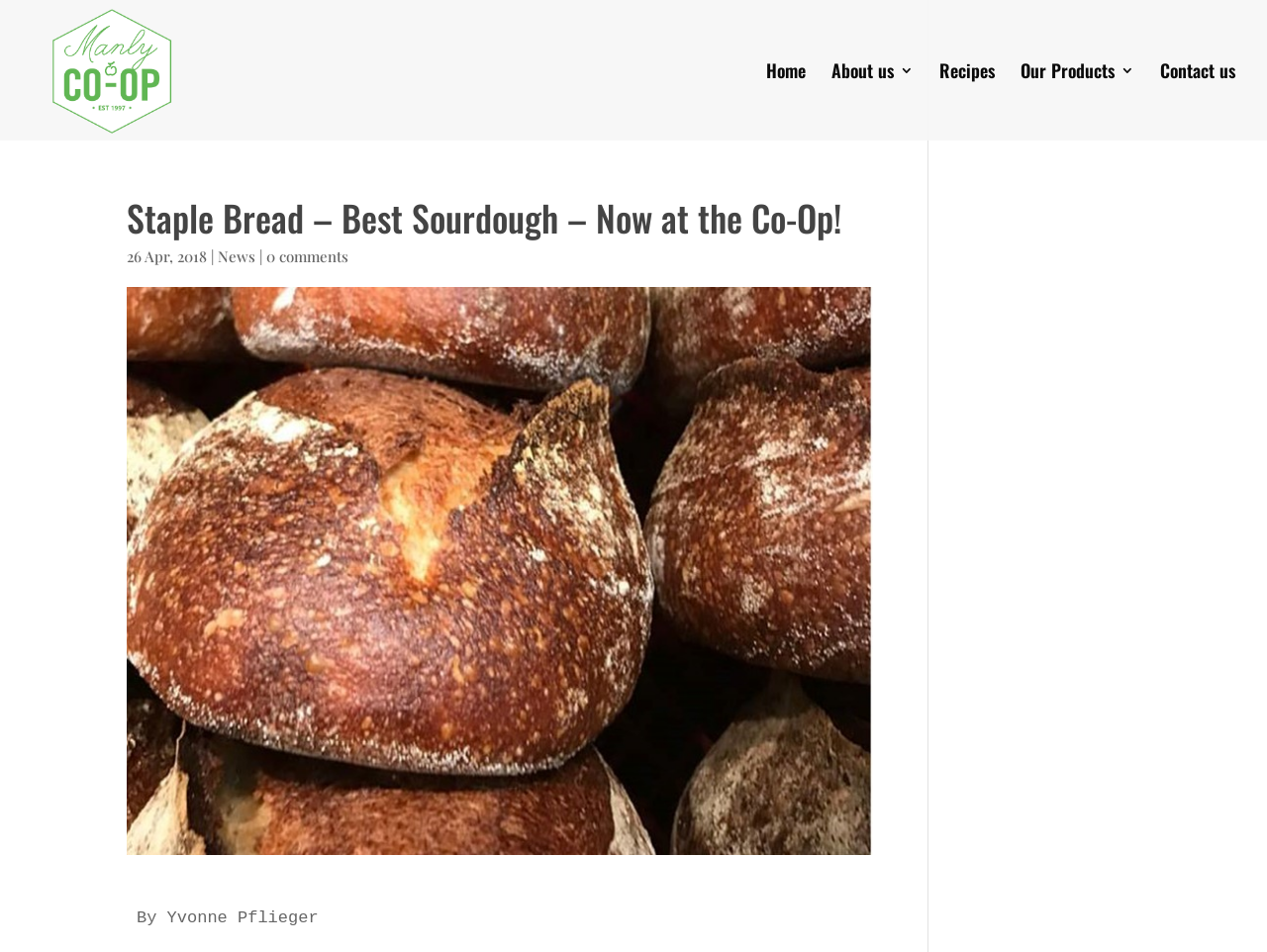Determine the coordinates of the bounding box that should be clicked to complete the instruction: "Read the 'News' article". The coordinates should be represented by four float numbers between 0 and 1: [left, top, right, bottom].

[0.172, 0.258, 0.202, 0.279]